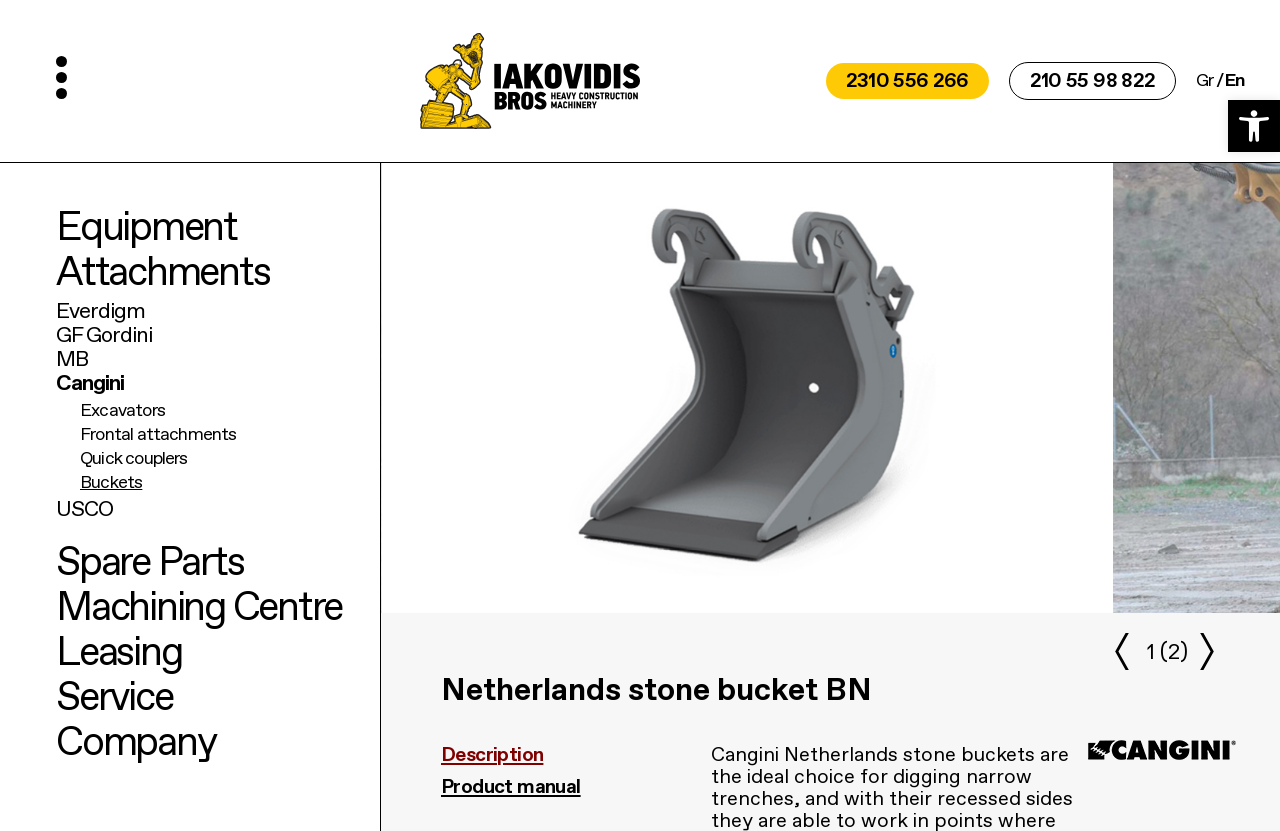Determine the bounding box coordinates of the target area to click to execute the following instruction: "Switch to English language."

[0.957, 0.085, 0.972, 0.11]